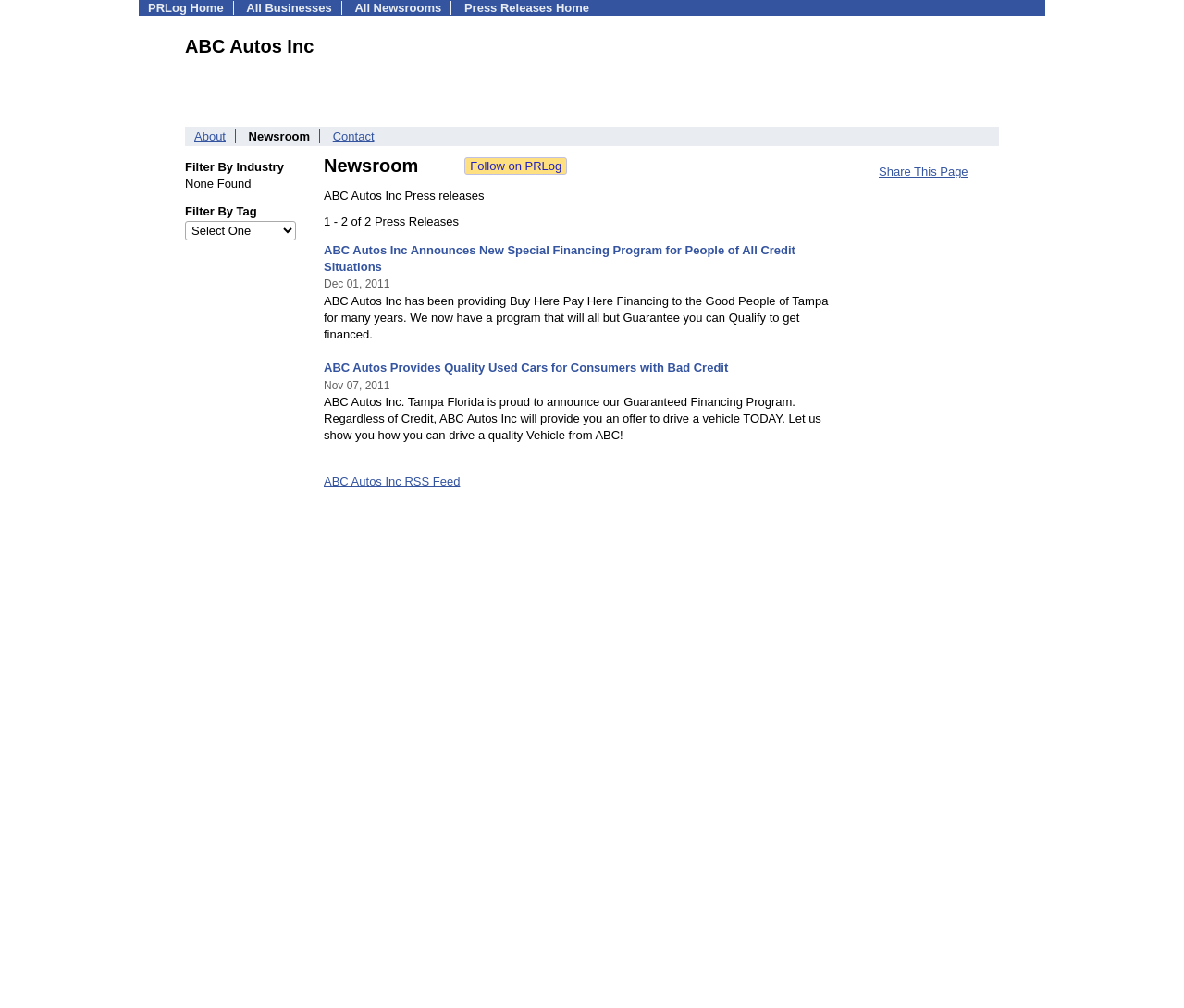Describe every aspect of the webpage in a detailed manner.

The webpage is about ABC Autos Inc's latest news on PRLog, a platform that aggregates news from 380,000 organizations. At the top, there are four links: "PRLog Home", "All Businesses", "All Newsrooms", and "Press Releases Home", aligned horizontally. Below these links, the company name "ABC Autos Inc" is displayed prominently as a heading.

On the left side, there are three links: "About", "Newsroom", and "Contact", stacked vertically. Below these links, there are two static text elements: "Filter By Industry" and "Filter By Tag", followed by a combobox that allows users to filter or browse by options.

The main content area is divided into two sections. The left section displays a table with two rows, each containing three cells. The first cell of the first row contains the heading "Newsroom", and the third cell contains a button "Follow on PRLog". The second row is empty.

The right section displays a list of two press releases from ABC Autos Inc. Each press release is represented by a link, a date, and a brief description. The first press release is about a new special financing program, and the second is about providing quality used cars for consumers with bad credit. There is also a link to the company's RSS feed and a "Share This Page" link at the bottom right corner of the page.